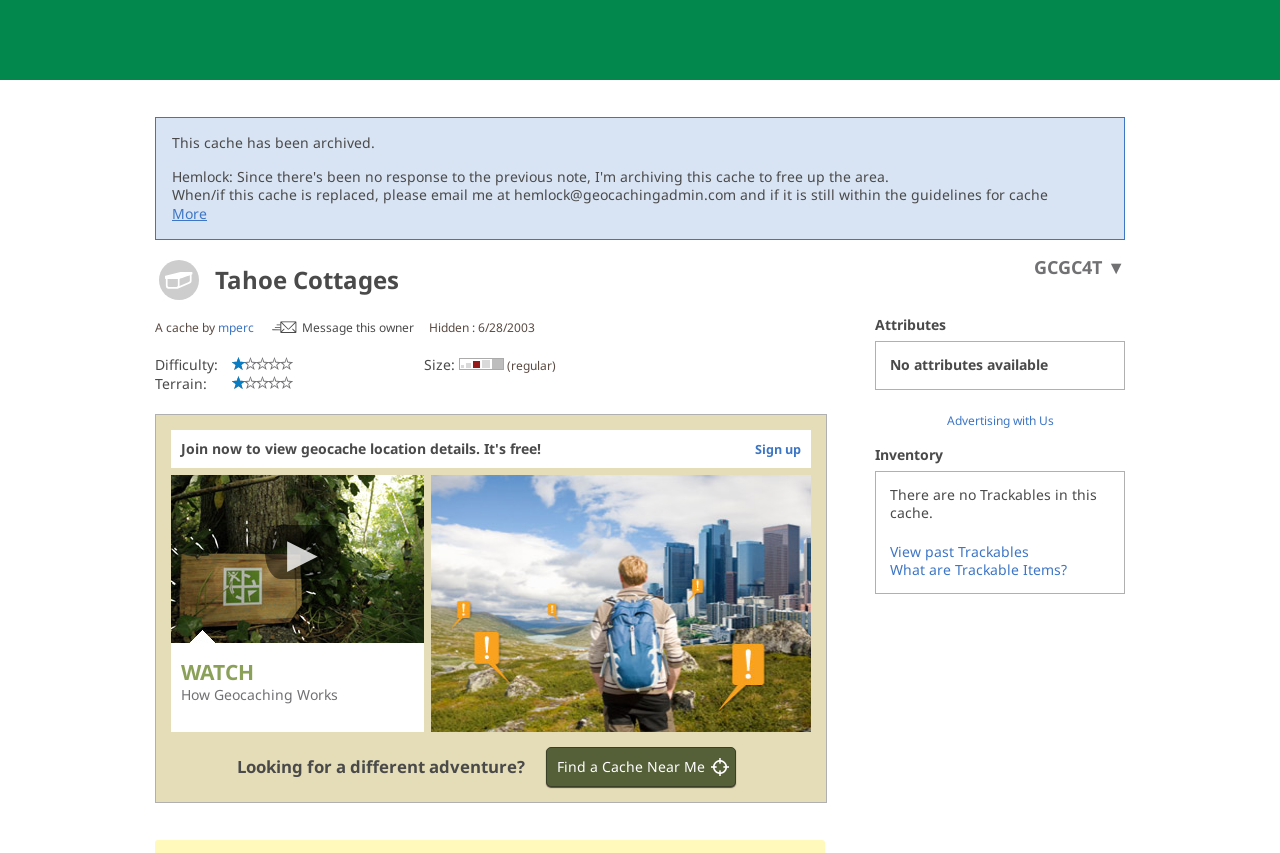Find the bounding box coordinates of the element you need to click on to perform this action: 'Learn about geocache types'. The coordinates should be represented by four float values between 0 and 1, in the format [left, top, right, bottom].

[0.121, 0.3, 0.159, 0.356]